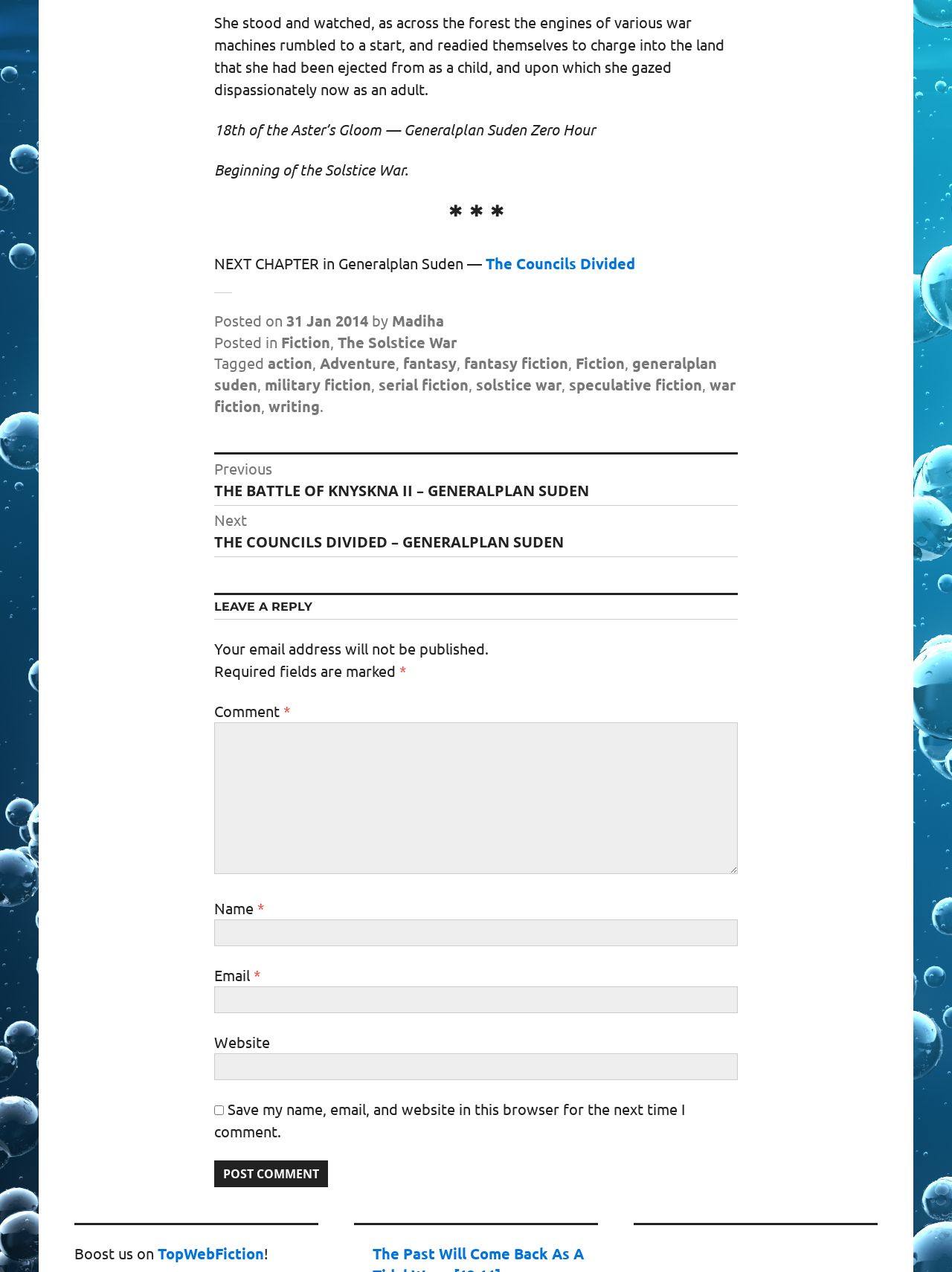Provide the bounding box coordinates of the HTML element described by the text: "parent_node: Comment * name="comment"".

[0.225, 0.568, 0.775, 0.687]